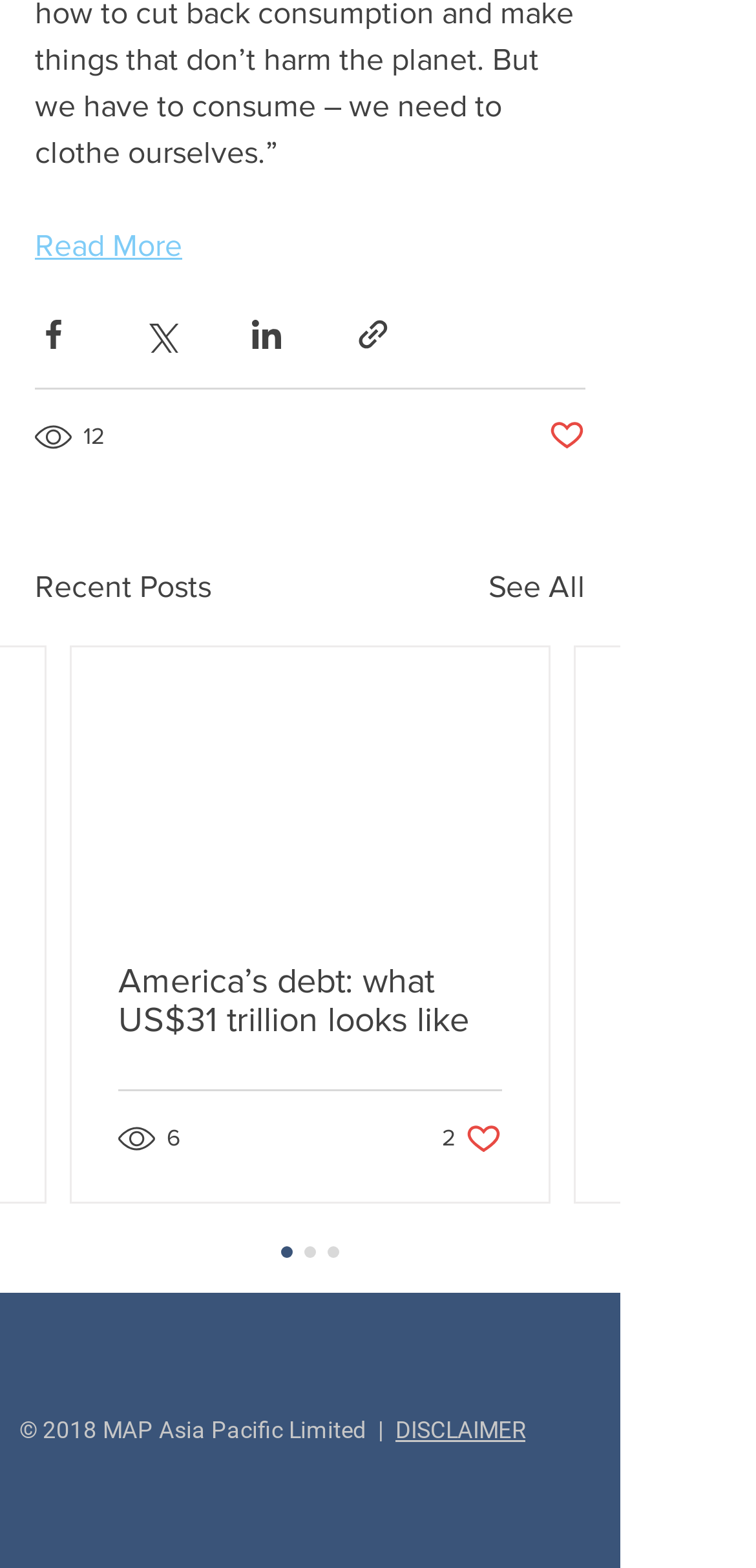How many share options are available?
Answer with a single word or phrase, using the screenshot for reference.

4